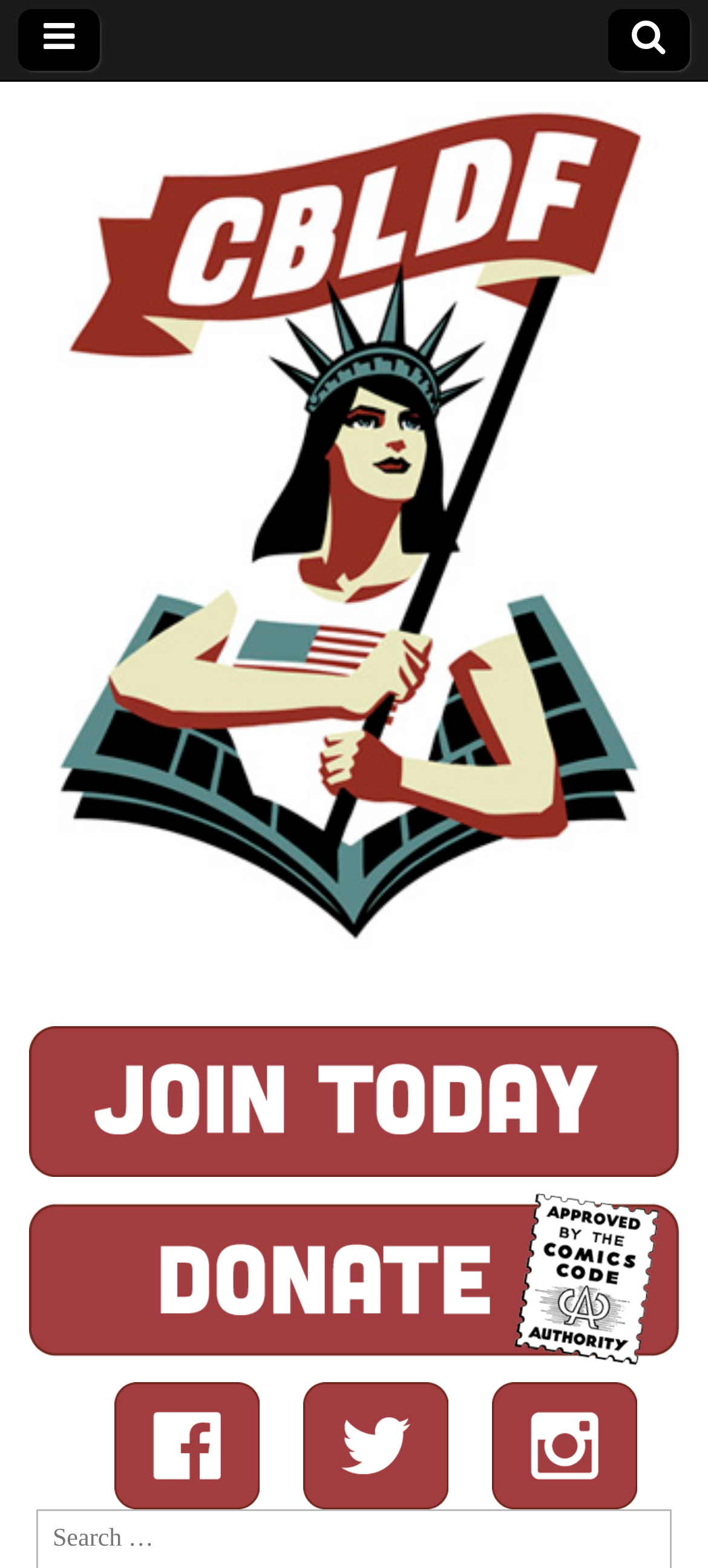Identify the bounding box for the UI element that is described as follows: "Comic Book Legal Defense Fund".

[0.051, 0.087, 0.564, 0.365]